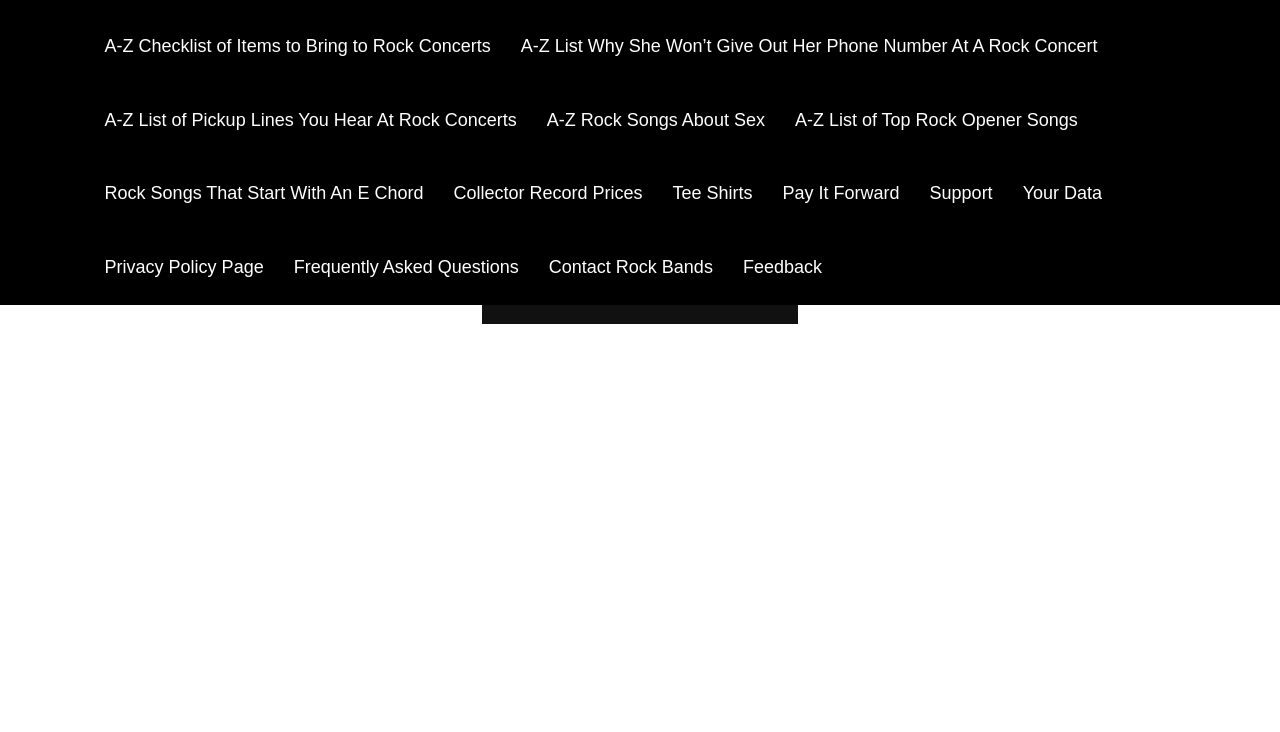Locate the bounding box coordinates of the element to click to perform the following action: 'Click on the link to see the A-Z Checklist of Items to Bring to Rock Concerts'. The coordinates should be given as four float values between 0 and 1, in the form of [left, top, right, bottom].

[0.07, 0.014, 0.395, 0.114]